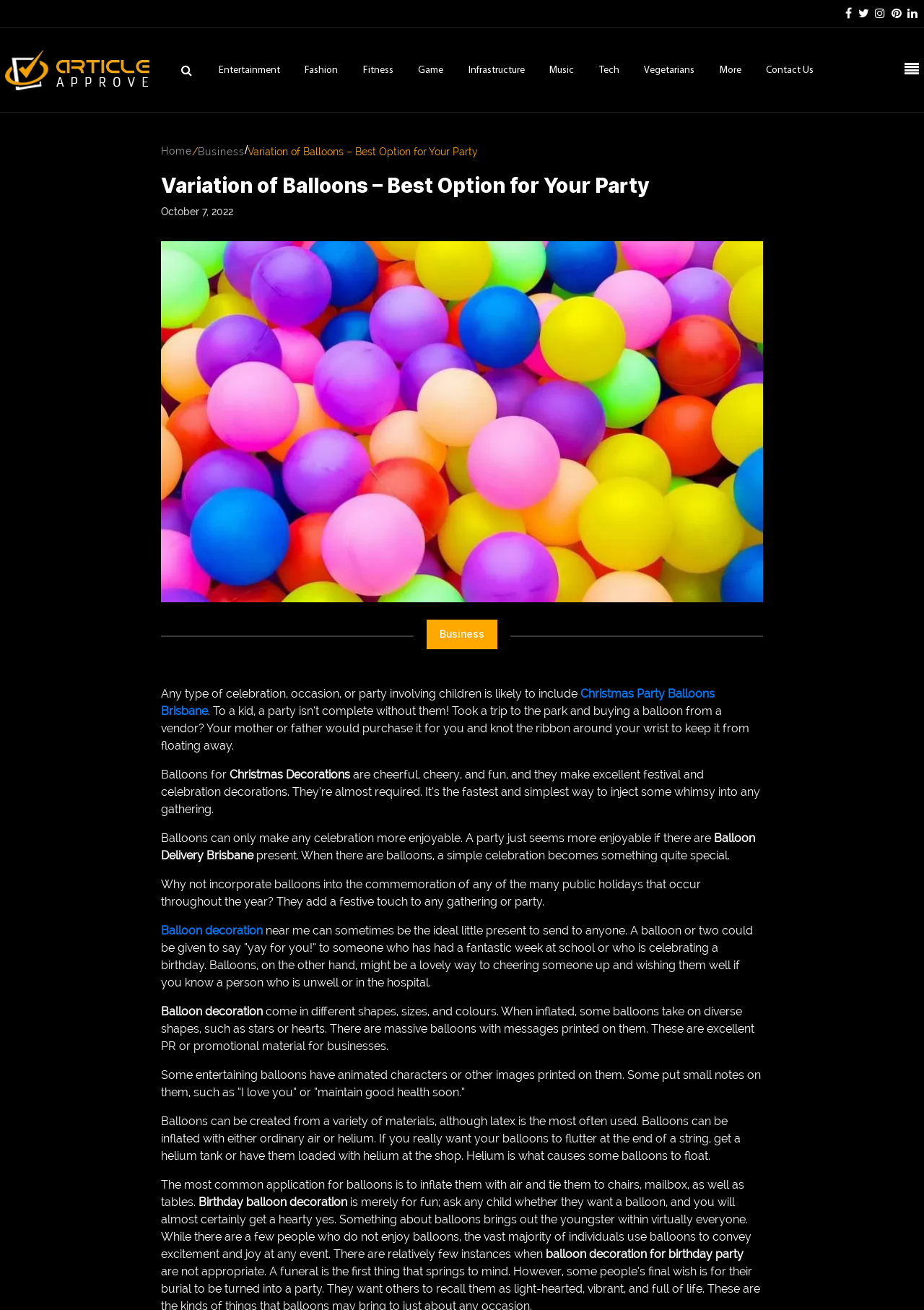Please specify the bounding box coordinates of the area that should be clicked to accomplish the following instruction: "Search for something in the search box". The coordinates should consist of four float numbers between 0 and 1, i.e., [left, top, right, bottom].

[0.026, 0.158, 0.084, 0.179]